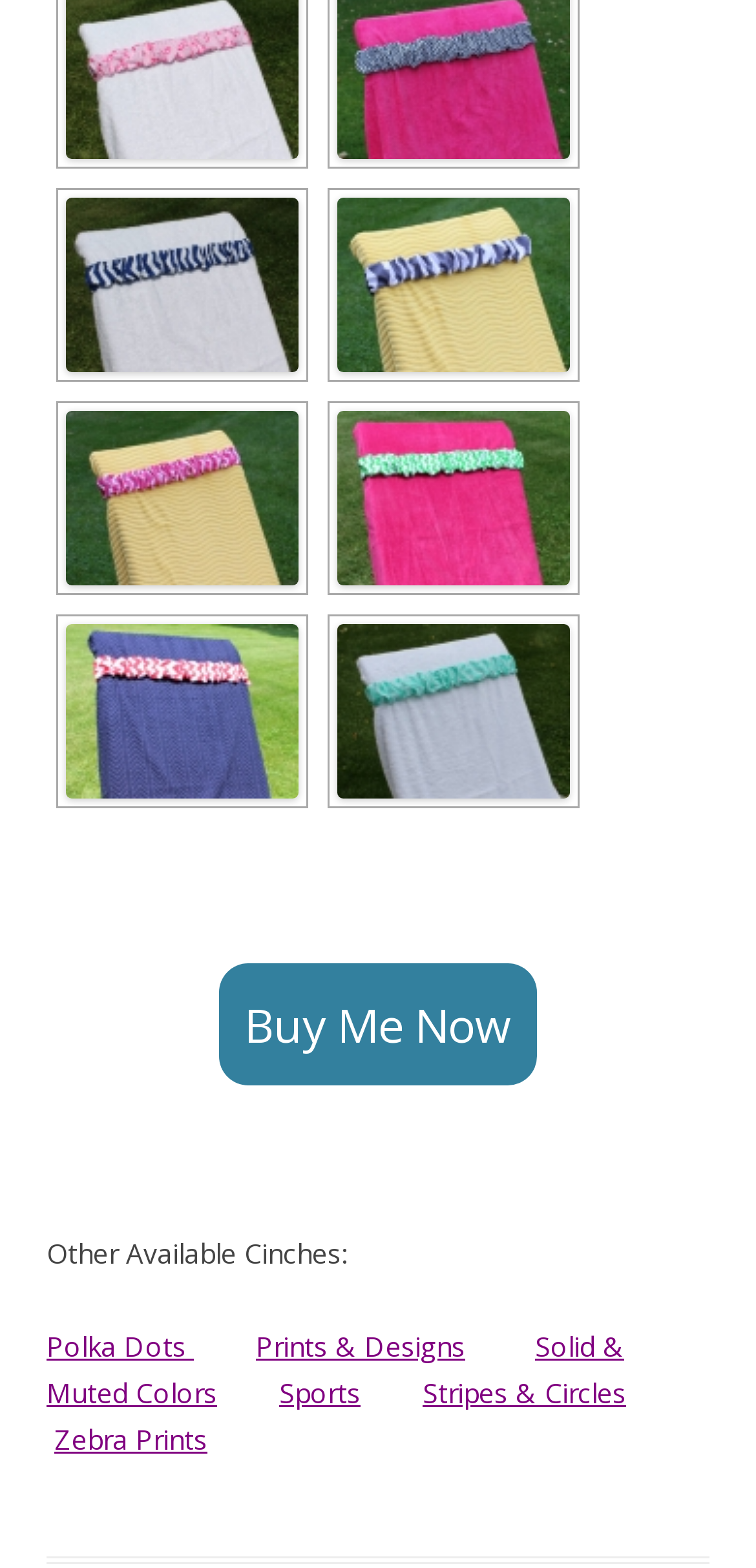Please provide a short answer using a single word or phrase for the question:
What is the text of the second link?

Gray Chevron